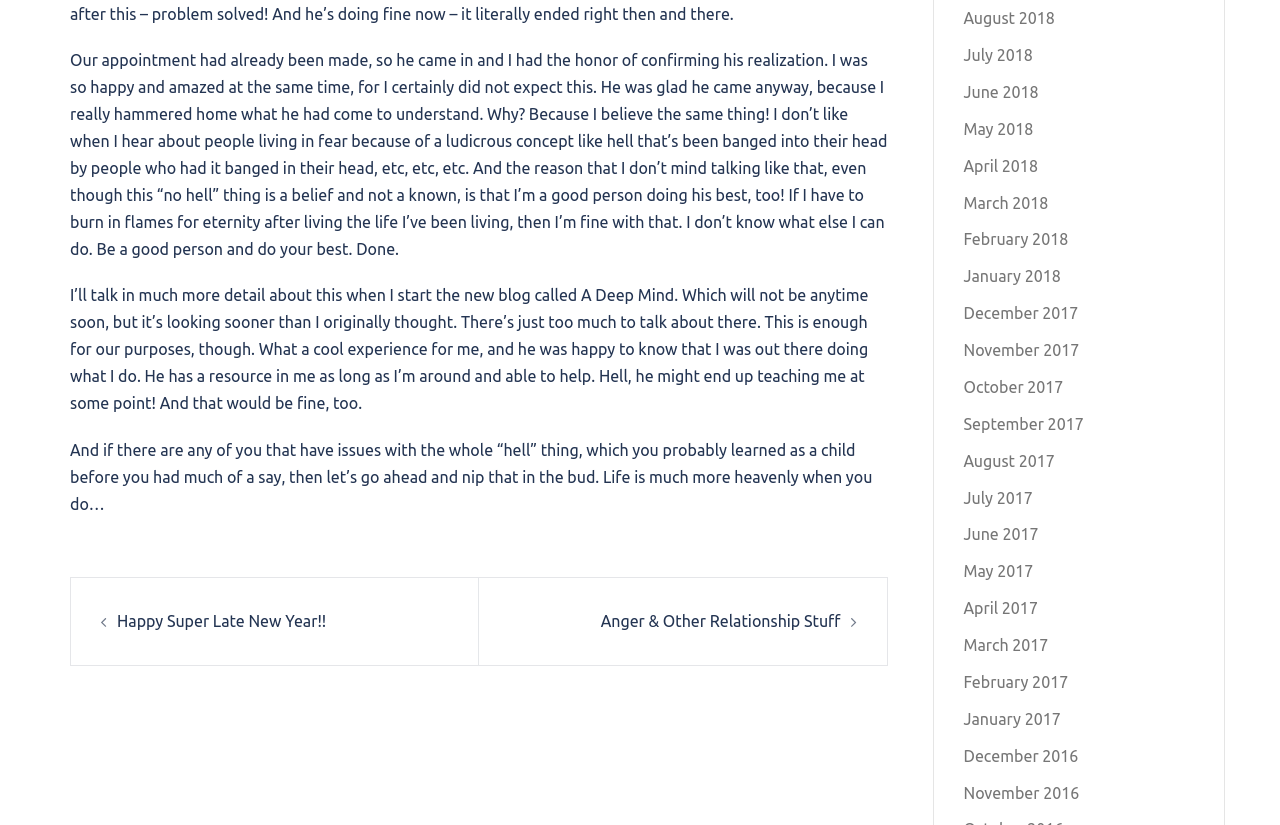What is the purpose of the links at the bottom of the page? Based on the screenshot, please respond with a single word or phrase.

To navigate to previous posts